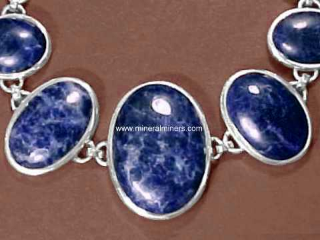Respond to the following query with just one word or a short phrase: 
What is the range of adjustable length of the bracelet?

6.5" to 7.75"